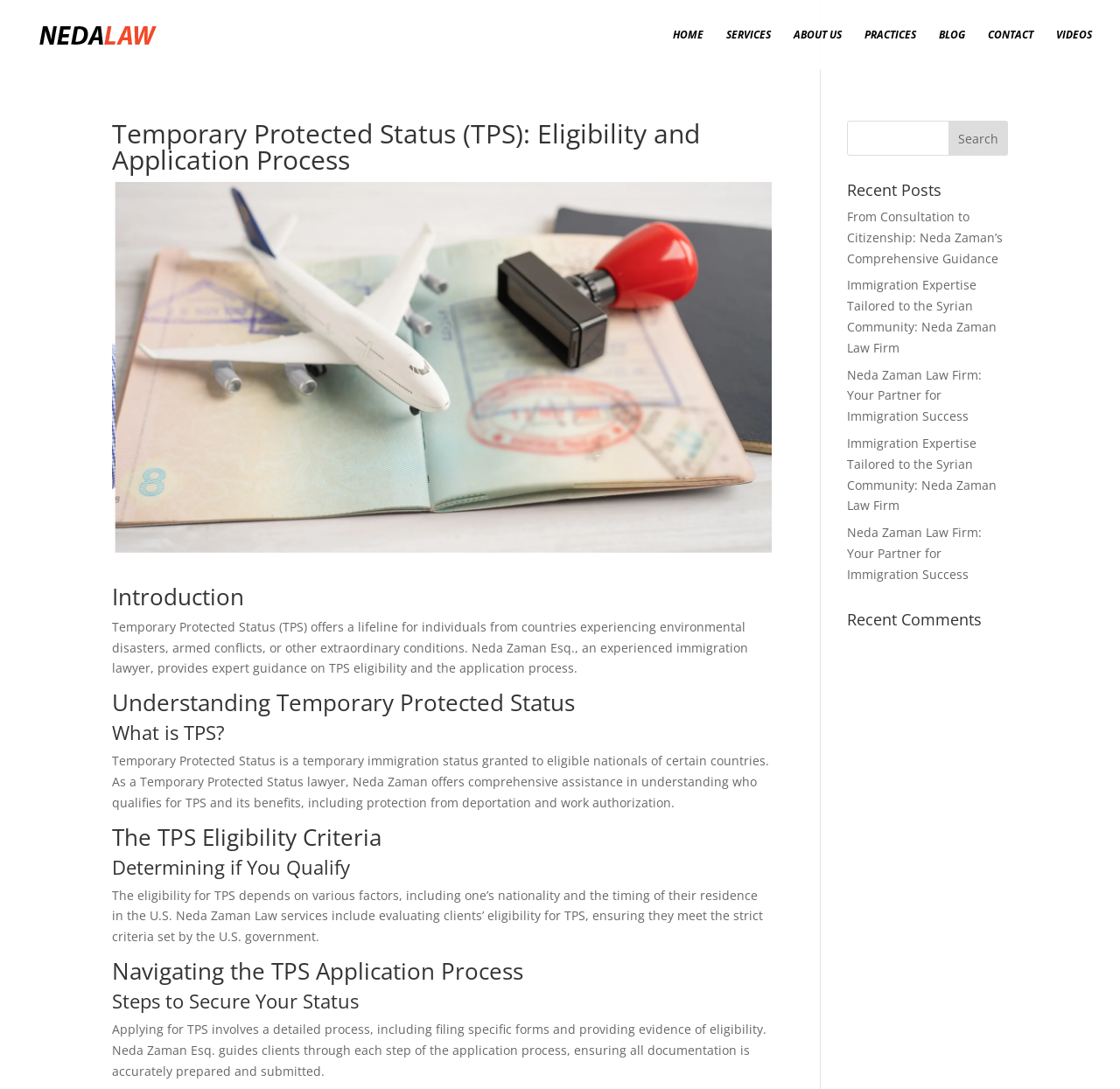Offer a meticulous description of the webpage's structure and content.

This webpage is about Temporary Protected Status (TPS) and its eligibility and application process, provided by Neda Zaman Esq., an experienced immigration lawyer. 

At the top left corner, there is a logo of Neda Zaman Esq. accompanied by a link to her name. 

On the top right corner, there is a navigation menu with links to different sections of the website, including HOME, SERVICES, ABOUT US, PRACTICES, BLOG, CONTACT, and VIDEOS. 

Below the navigation menu, there is a large heading that reads "Temporary Protected Status (TPS): Eligibility and Application Process" with an image related to TPS on the right side. 

The main content of the webpage is divided into several sections, including Introduction, Understanding Temporary Protected Status, The TPS Eligibility Criteria, and Navigating the TPS Application Process. Each section has a heading and a paragraph of text that provides detailed information about TPS. 

On the right side of the webpage, there is a search bar with a textbox and a search button. Below the search bar, there are recent posts from the blog, including links to articles with titles such as "From Consultation to Citizenship: Neda Zaman’s Comprehensive Guidance" and "Immigration Expertise Tailored to the Syrian Community: Neda Zaman Law Firm". 

Further down, there is a section for recent comments.